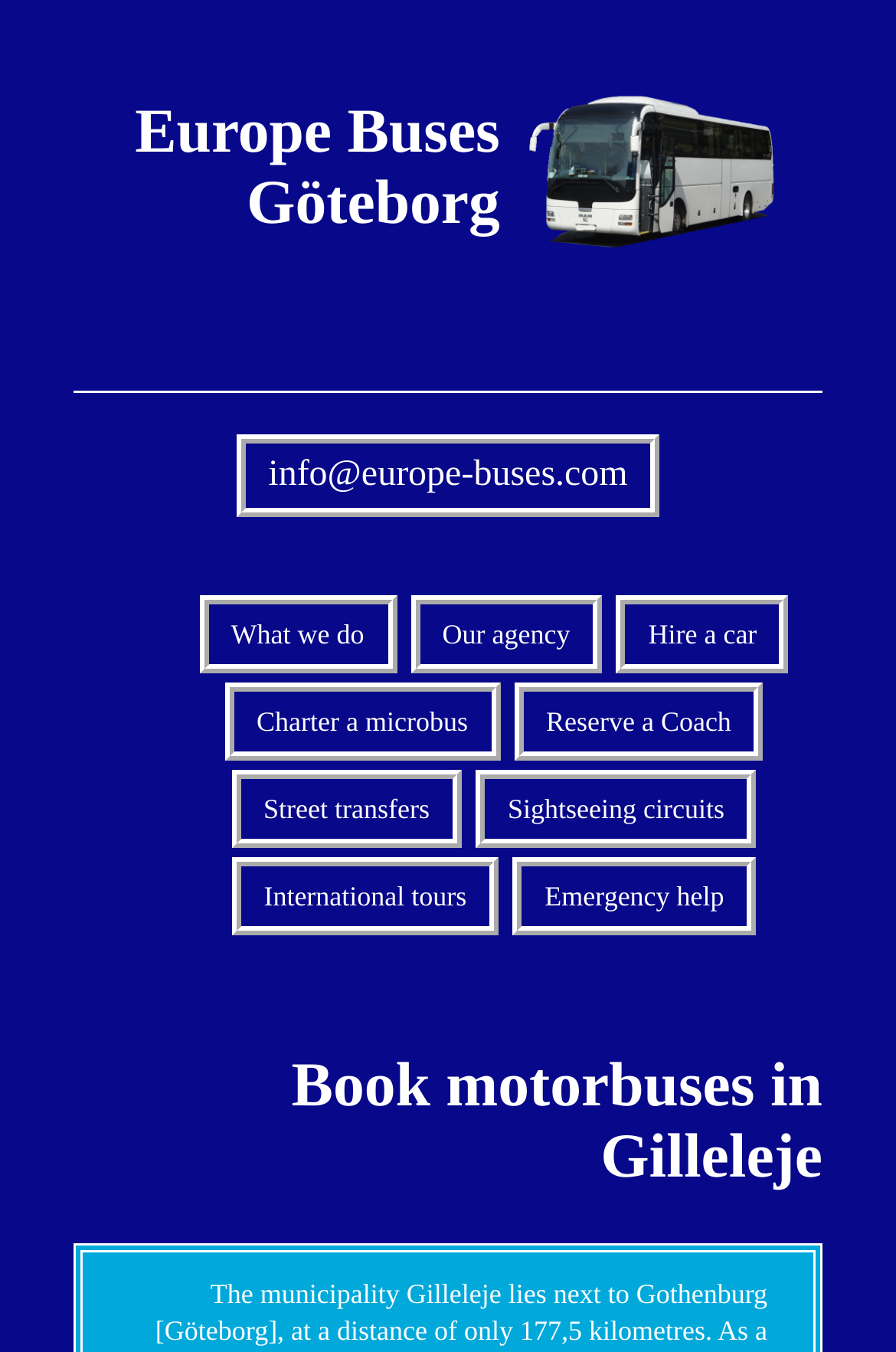Determine the bounding box coordinates of the clickable region to follow the instruction: "Get help in an emergency".

[0.572, 0.635, 0.844, 0.693]